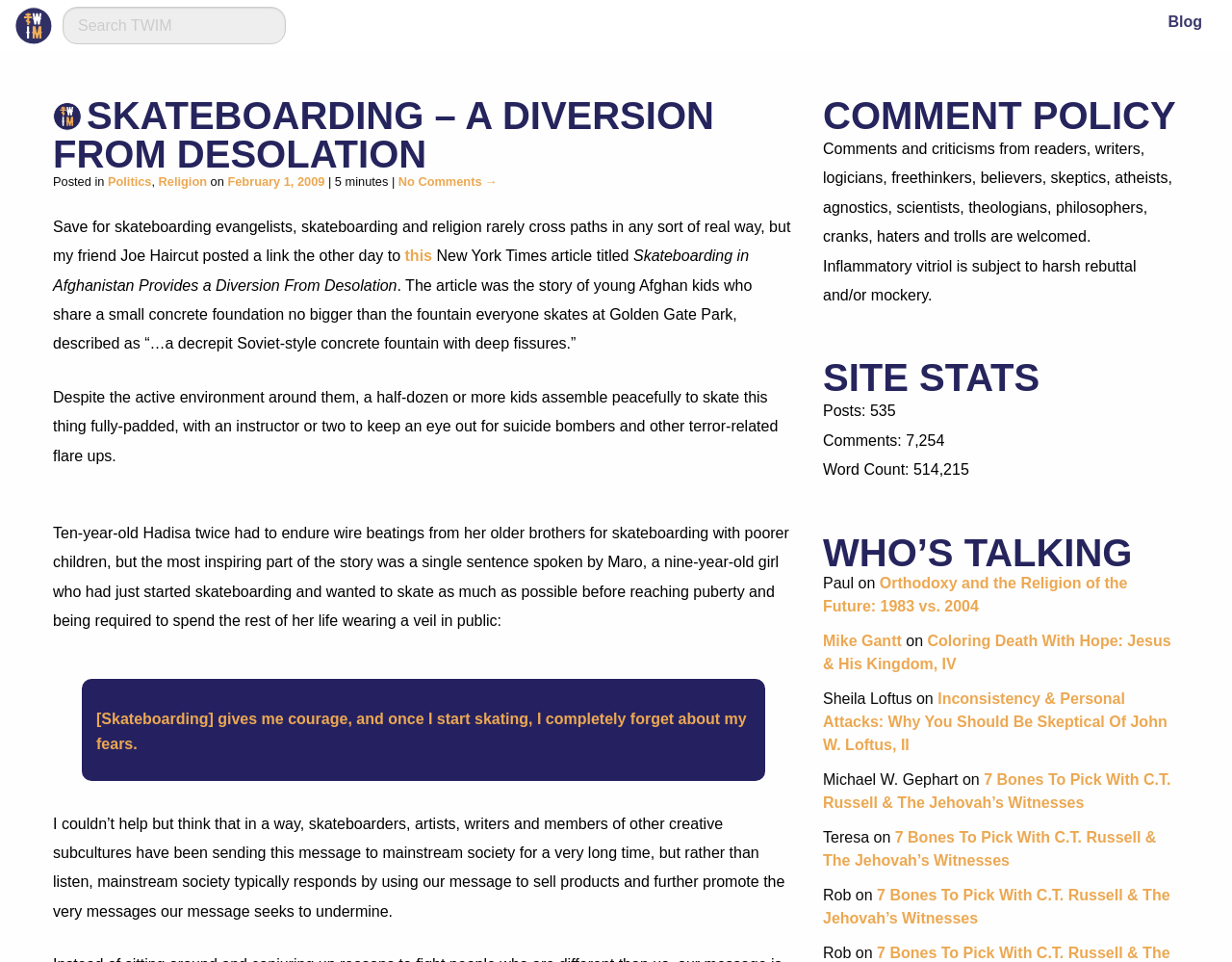How many posts are on the blog?
Answer the question with a detailed and thorough explanation.

I found the number of posts on the blog by looking at the 'StaticText' element with the text 'Posts: 535' which is a child of the 'heading' element with the text 'SITE STATS'.